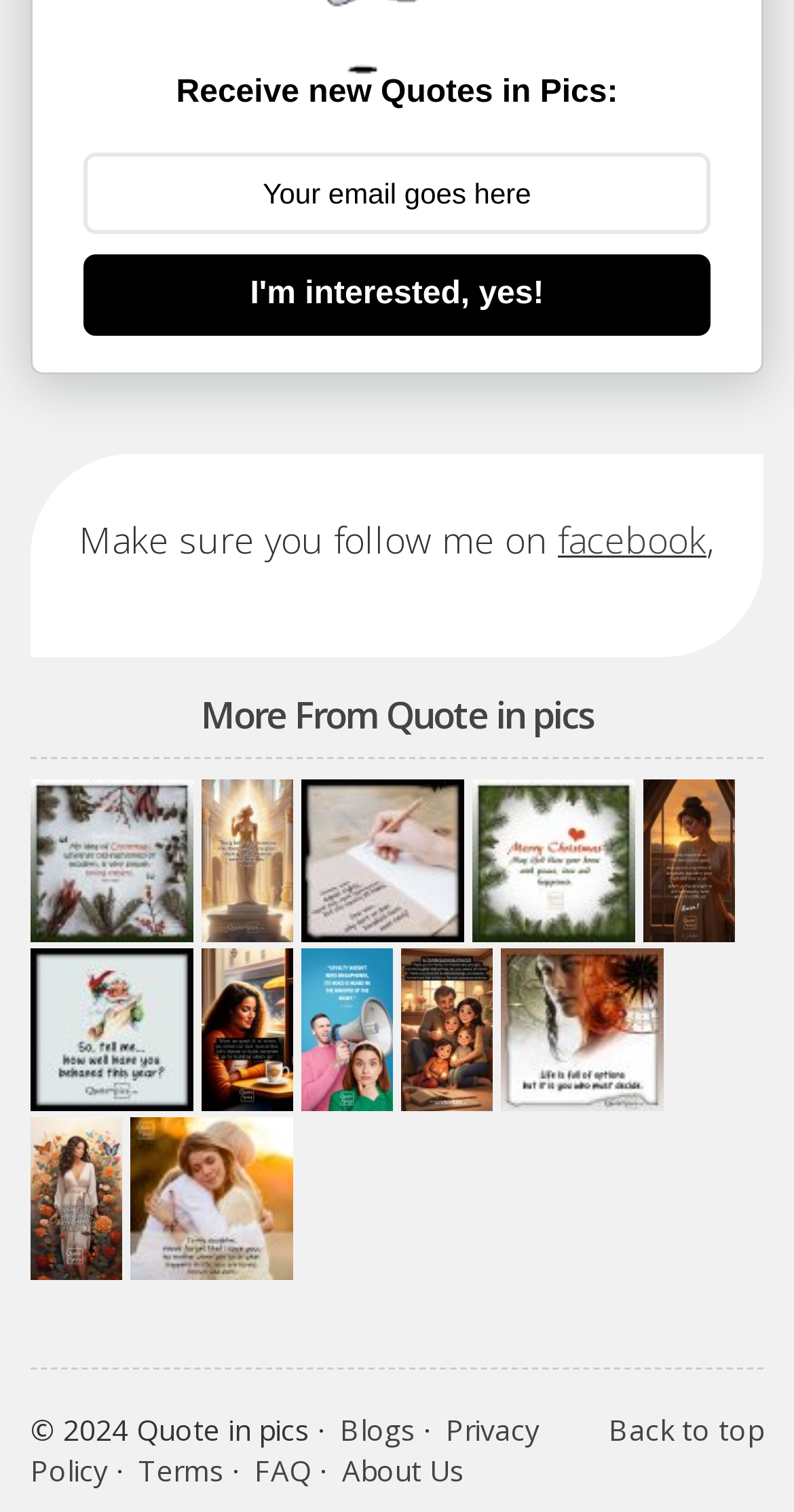Identify the bounding box coordinates for the element you need to click to achieve the following task: "Follow on Facebook". The coordinates must be four float values ranging from 0 to 1, formatted as [left, top, right, bottom].

[0.703, 0.34, 0.89, 0.373]